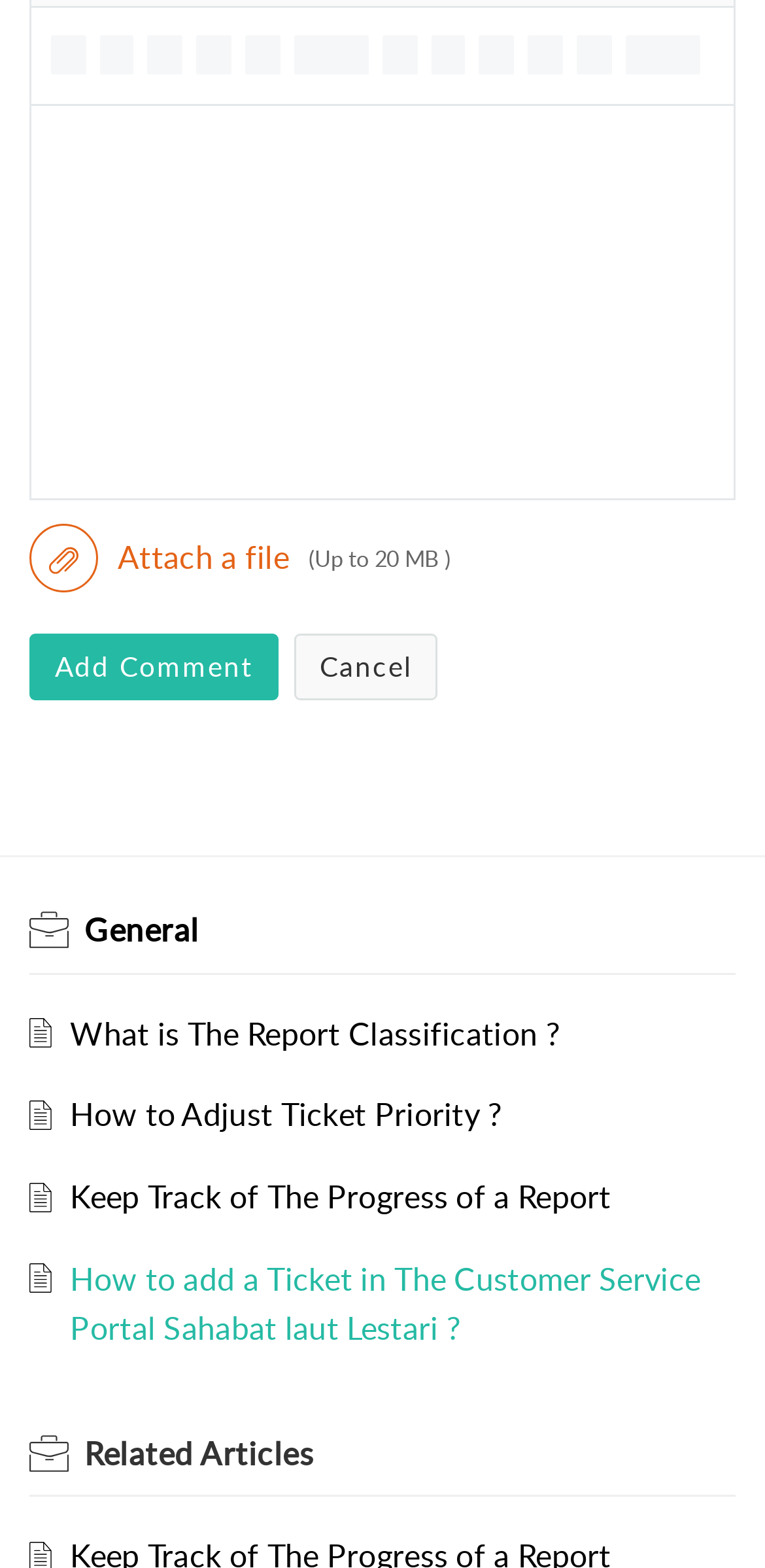Extract the bounding box coordinates of the UI element described by: "name="Typeyourmessage" placeholder="Type your message"". The coordinates should include four float numbers ranging from 0 to 1, e.g., [left, top, right, bottom].

None